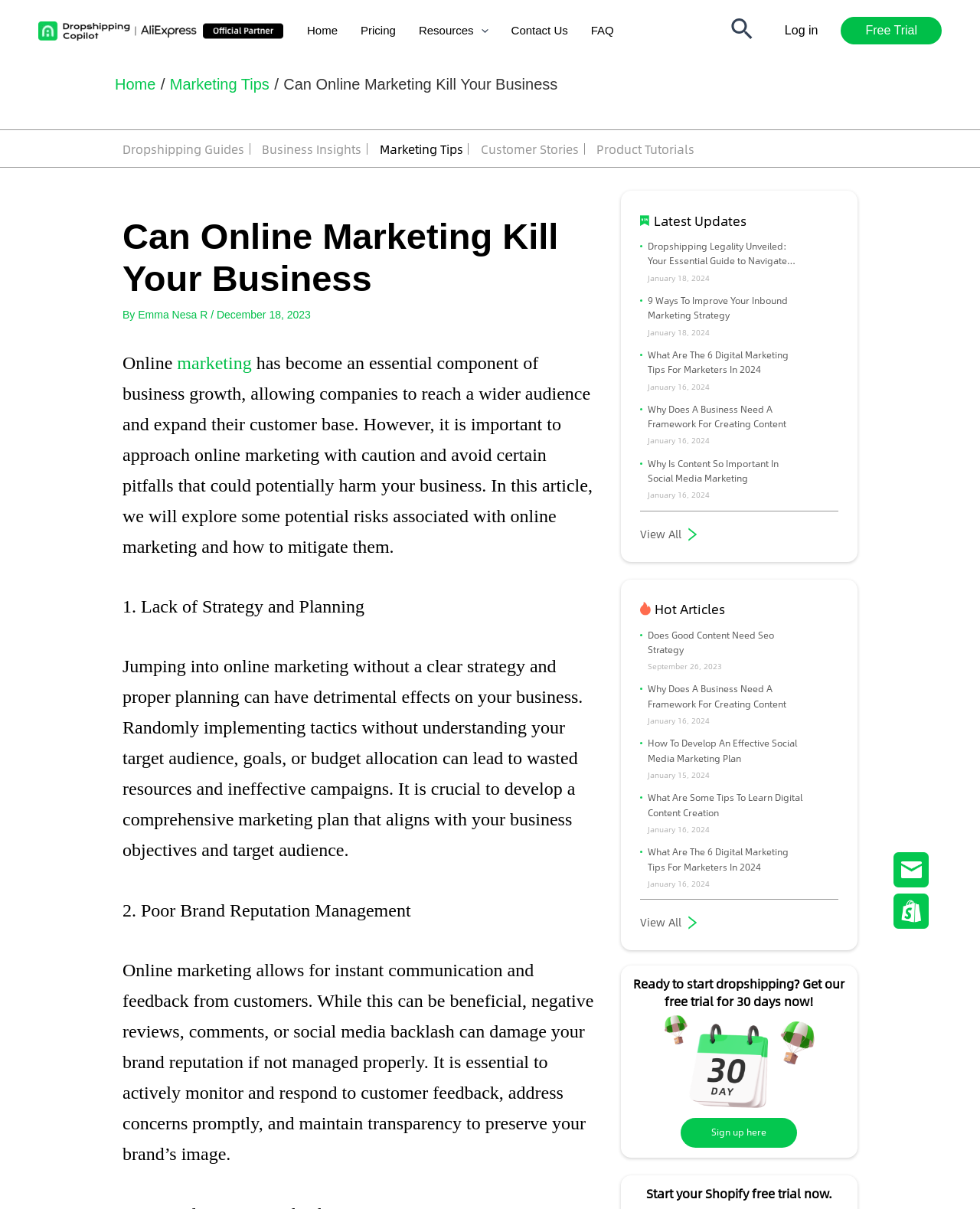Find the bounding box coordinates of the clickable area that will achieve the following instruction: "Click on the 'Home' link".

[0.302, 0.006, 0.356, 0.044]